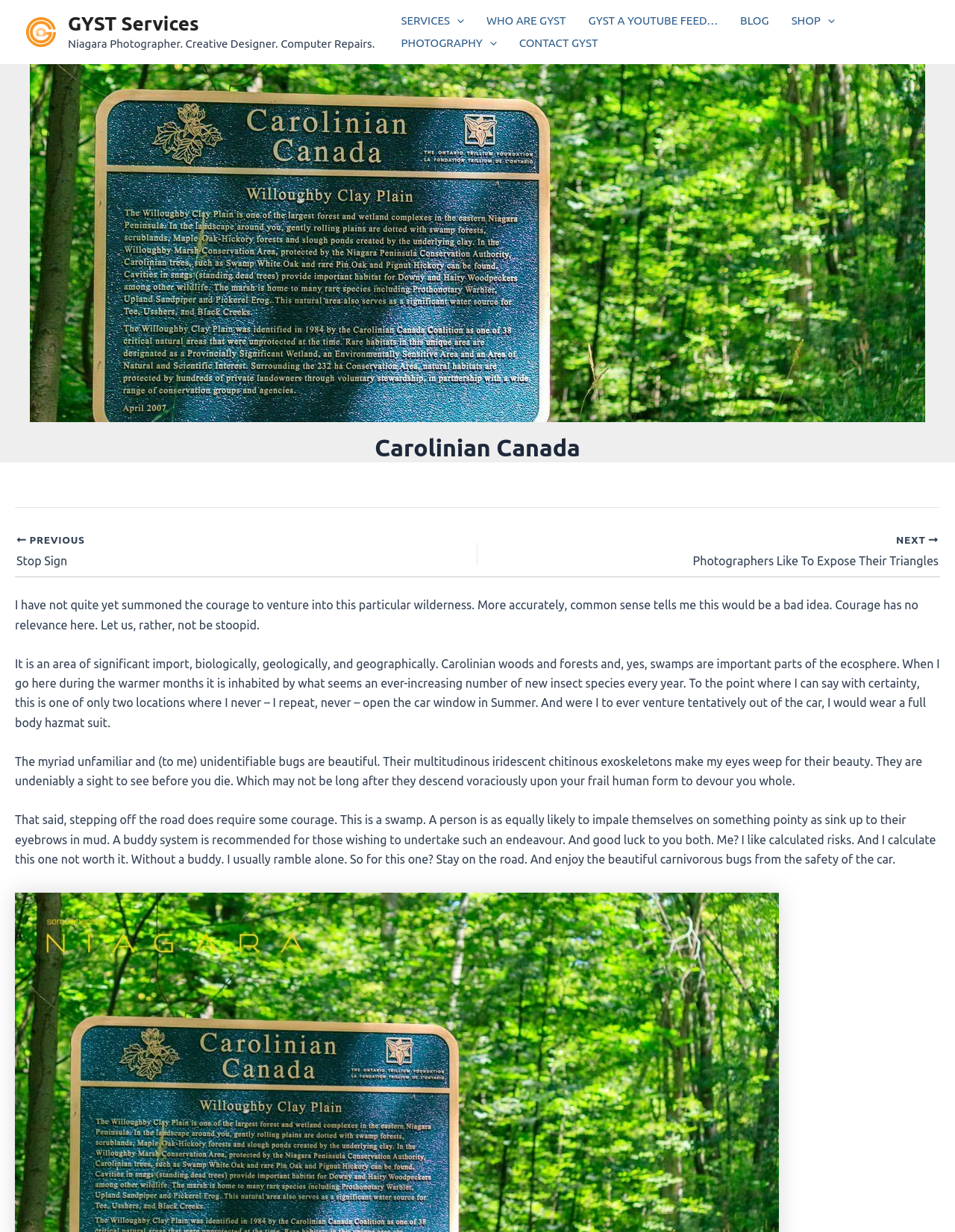What is the name of the region being described? Observe the screenshot and provide a one-word or short phrase answer.

Carolinian Canada